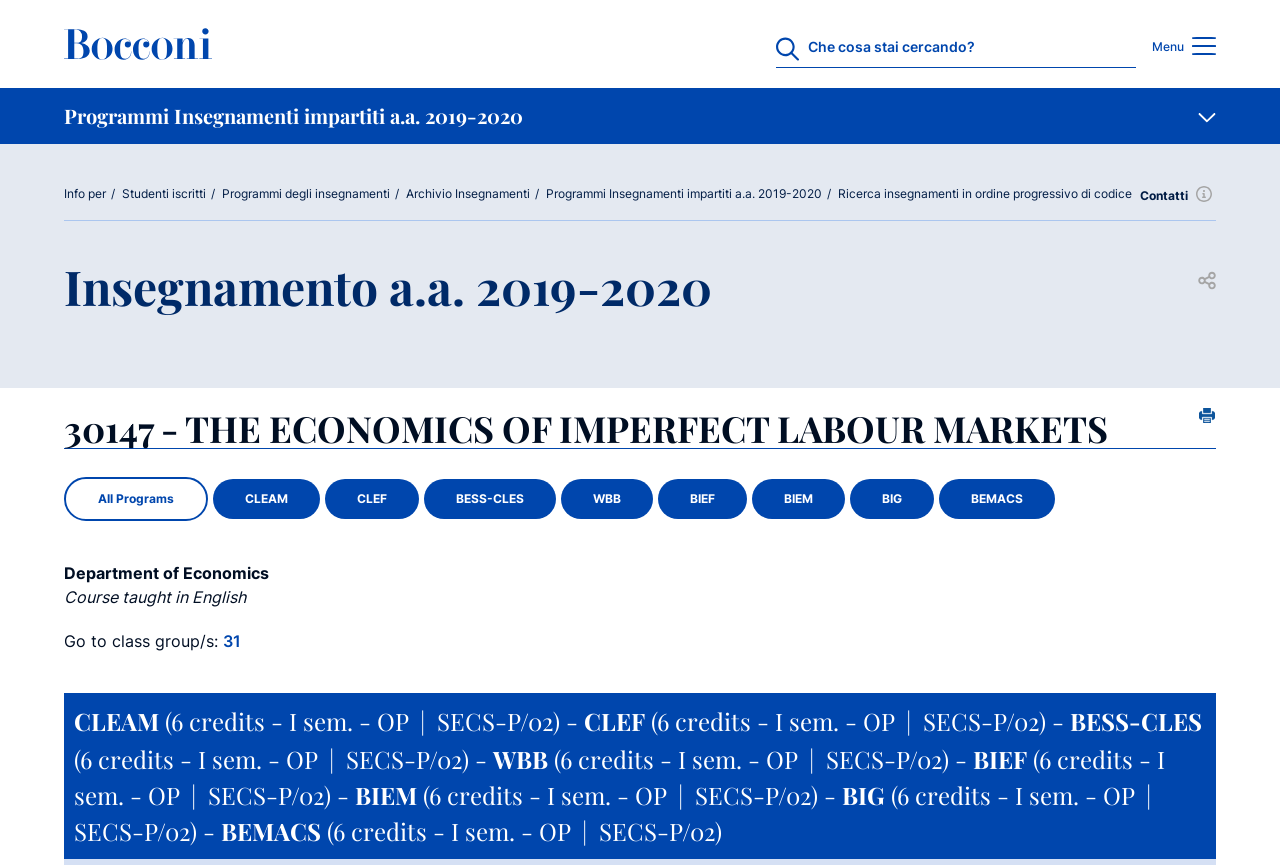Please analyze the image and give a detailed answer to the question:
What is the name of the university?

The name of the university can be found in the title of the webpage, which is 'Insegnamento a.a. 2019-2020 - Universita' Bocconi'. This title is likely to be the name of the university.